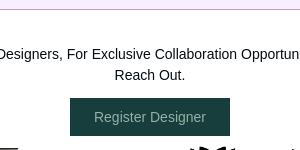Please answer the following question using a single word or phrase: 
What is the context of the collaboration opportunity?

Luxury rugs and interior design